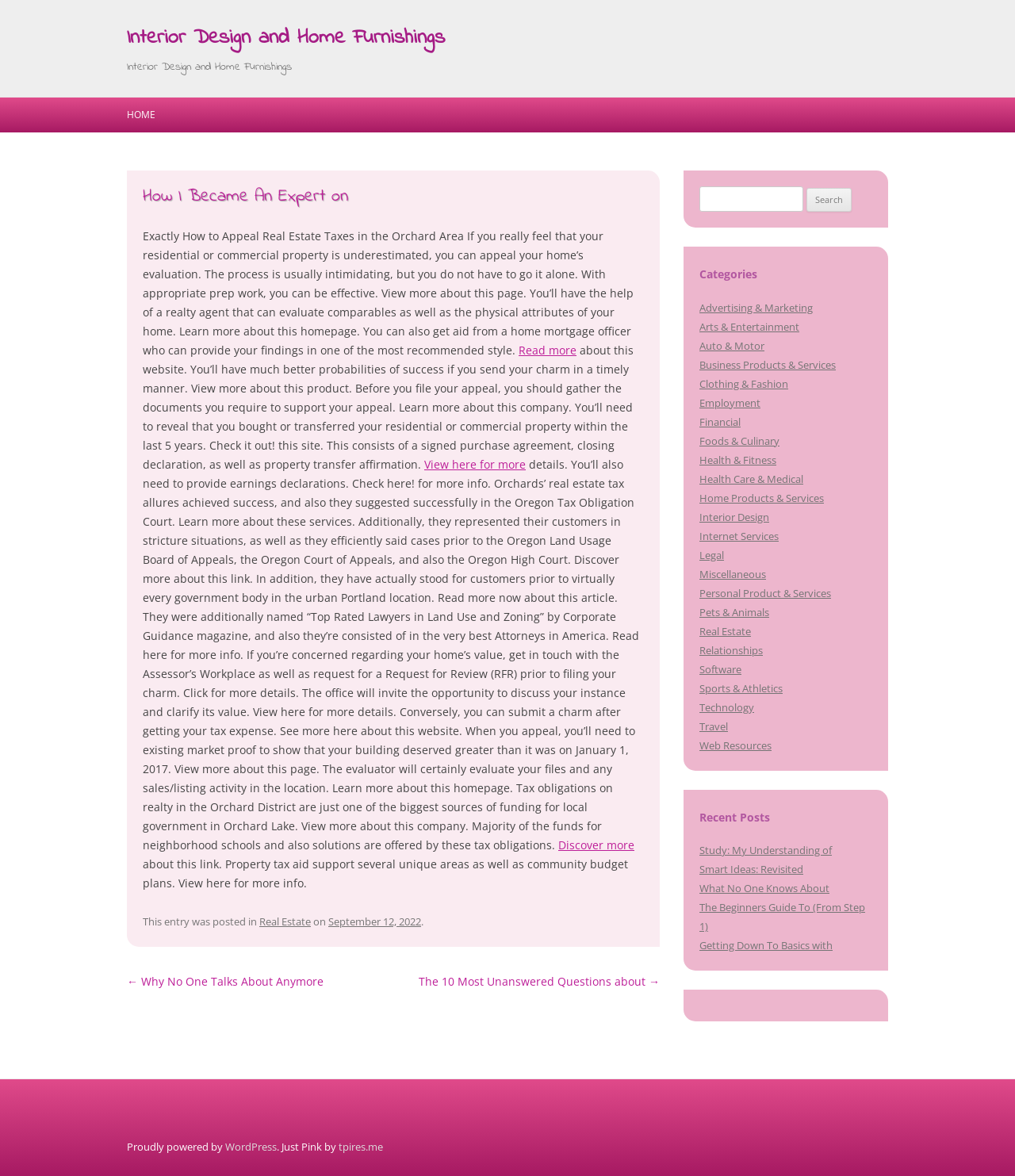Identify and extract the main heading from the webpage.

Interior Design and Home Furnishings